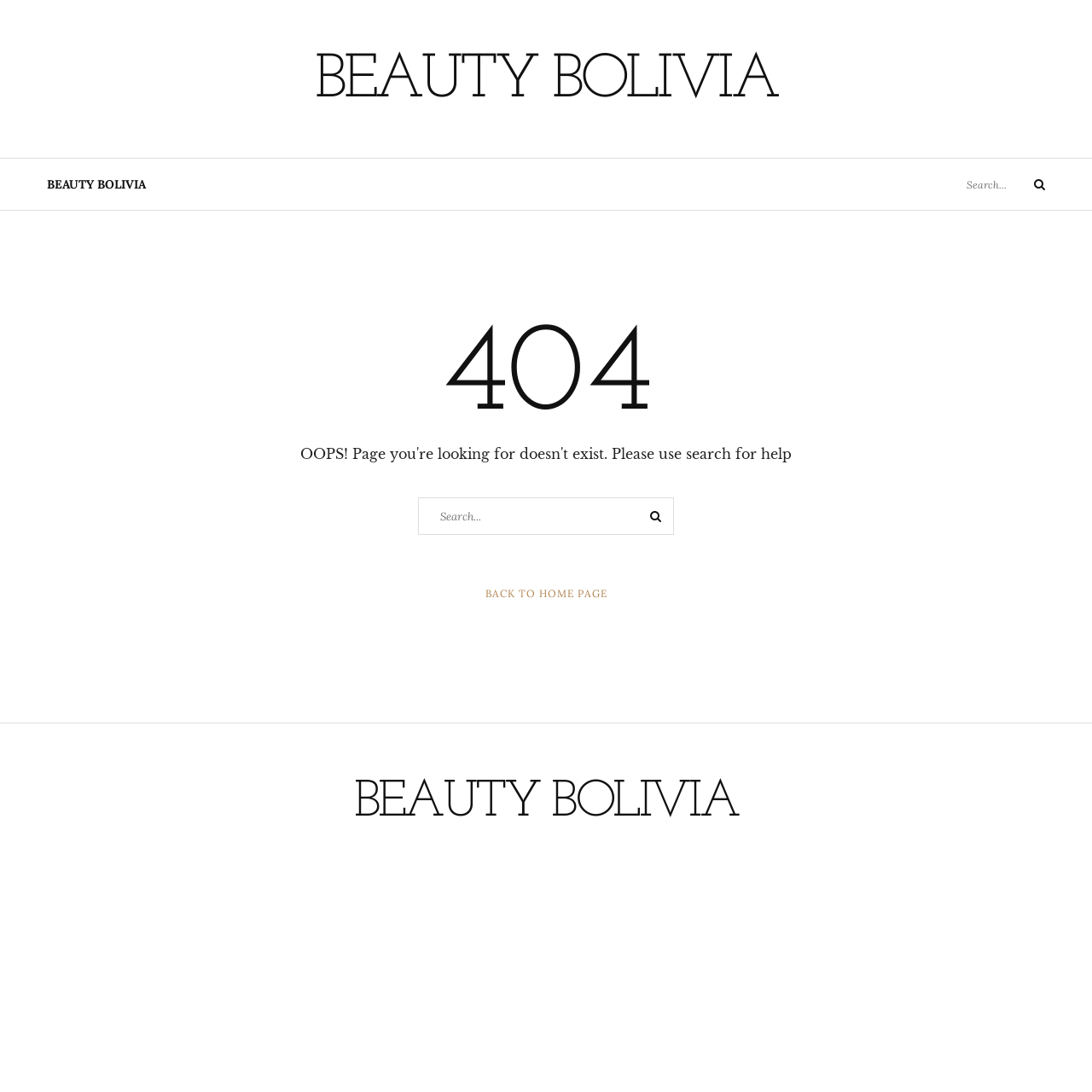Respond with a single word or phrase to the following question: What is the function of the button with the search icon?

To submit search query